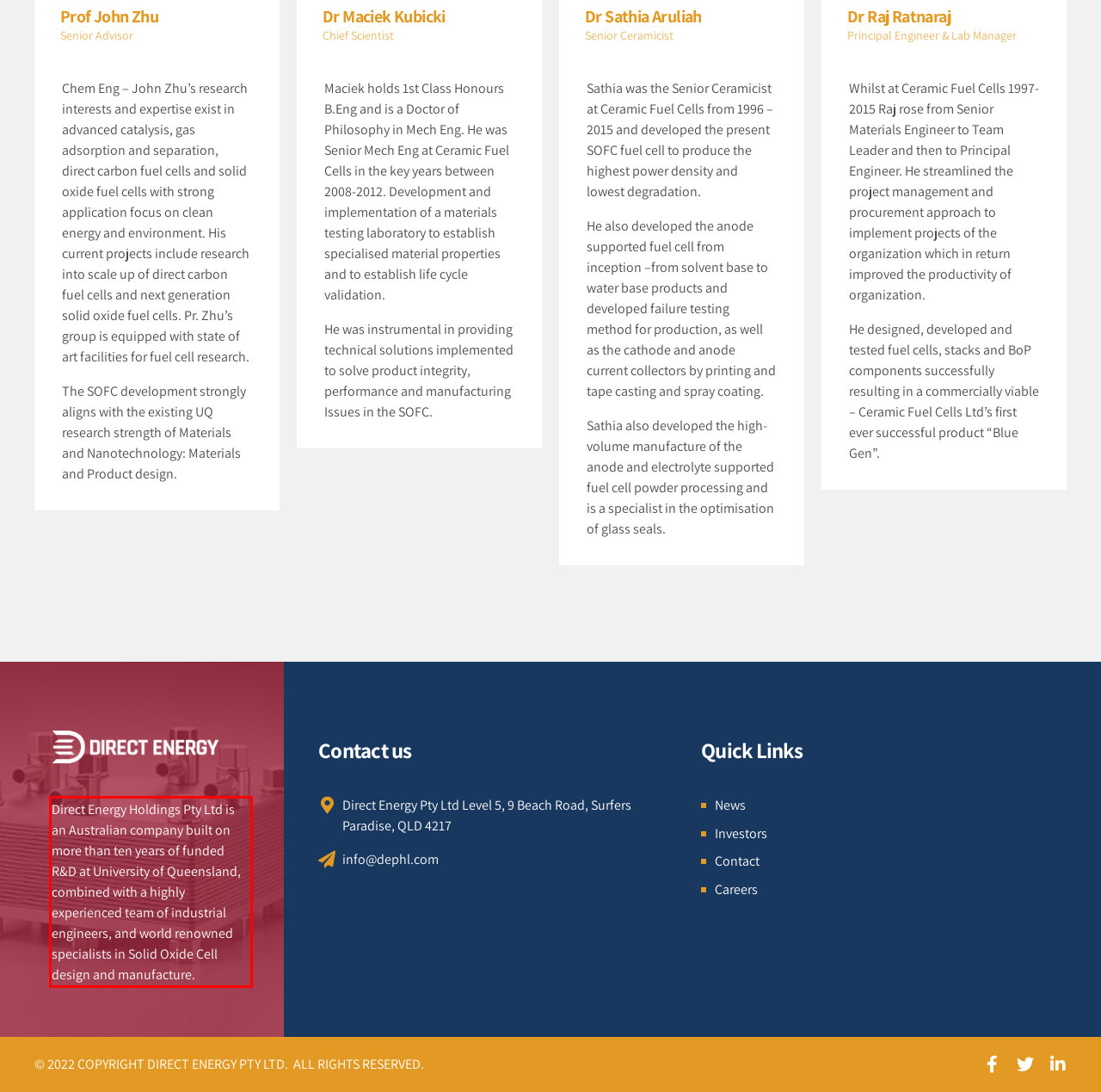Inspect the webpage screenshot that has a red bounding box and use OCR technology to read and display the text inside the red bounding box.

Direct Energy Holdings Pty Ltd is an Australian company built on more than ten years of funded R&D at University of Queensland, combined with a highly experienced team of industrial engineers, and world renowned specialists in Solid Oxide Cell design and manufacture.